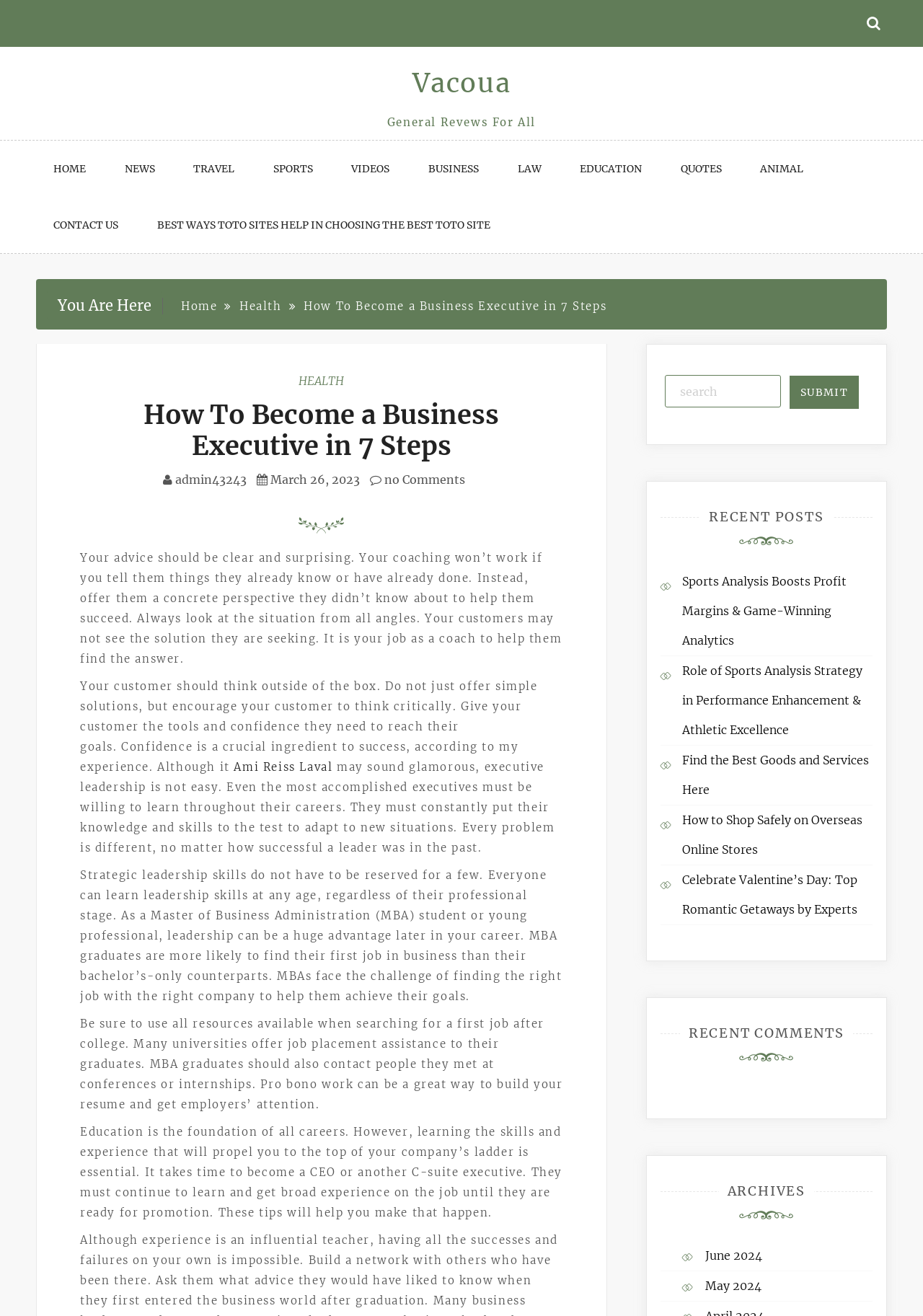Based on the image, provide a detailed and complete answer to the question: 
What is the purpose of the search bar?

The search bar is located at the top right corner of the webpage, and it has a submit button next to it. This suggests that the purpose of the search bar is to allow users to search for specific content within the website.